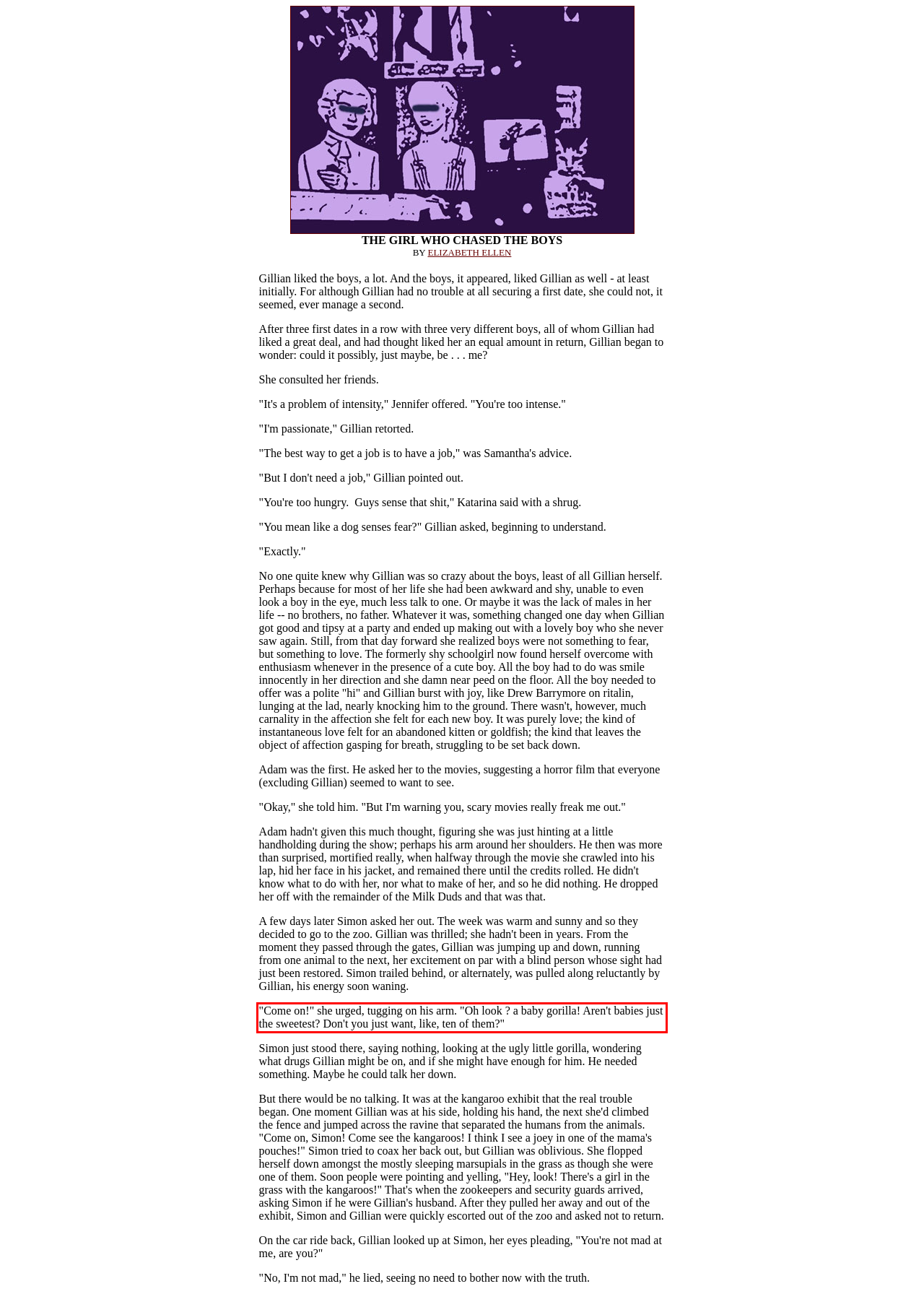Given a webpage screenshot with a red bounding box, perform OCR to read and deliver the text enclosed by the red bounding box.

"Come on!" she urged, tugging on his arm. "Oh look ? a baby gorilla! Aren't babies just the sweetest? Don't you just want, like, ten of them?"